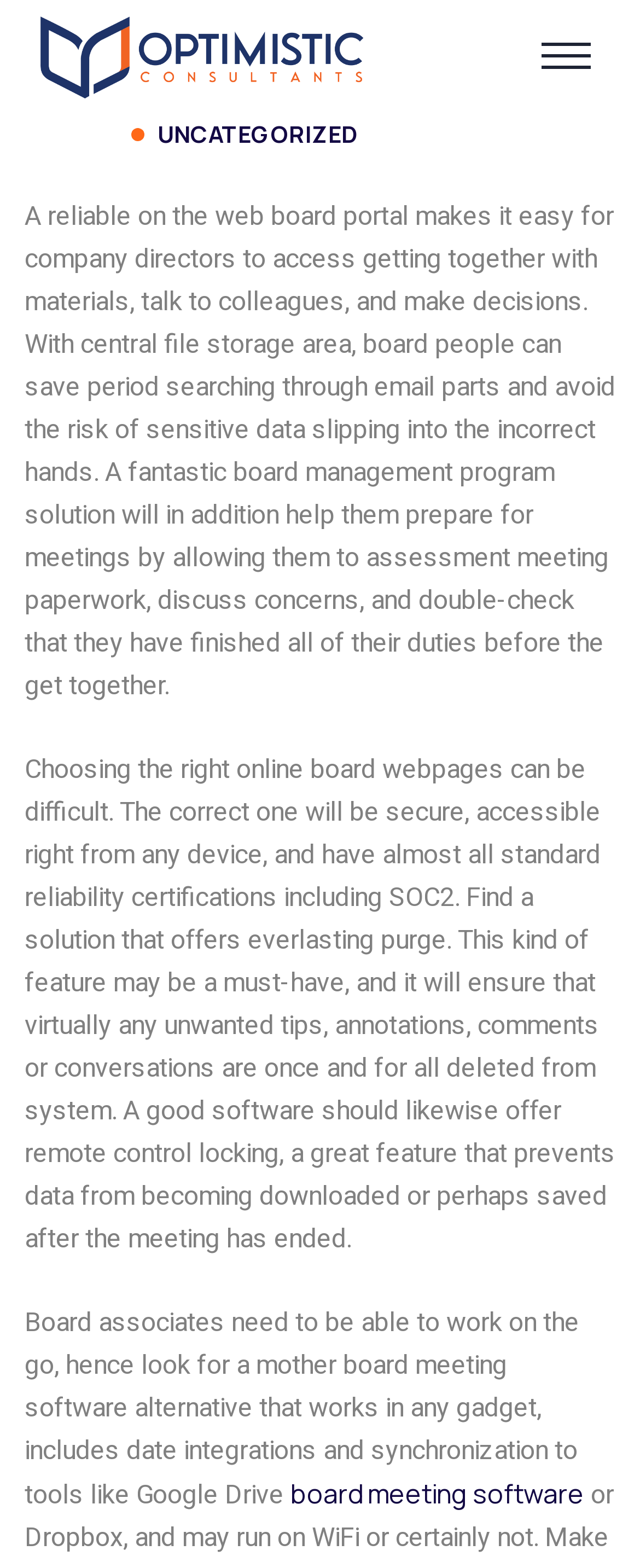For the given element description title="Optimistic Consultants", determine the bounding box coordinates of the UI element. The coordinates should follow the format (top-left x, top-left y, bottom-right x, bottom-right y) and be within the range of 0 to 1.

[0.051, 0.023, 0.58, 0.046]